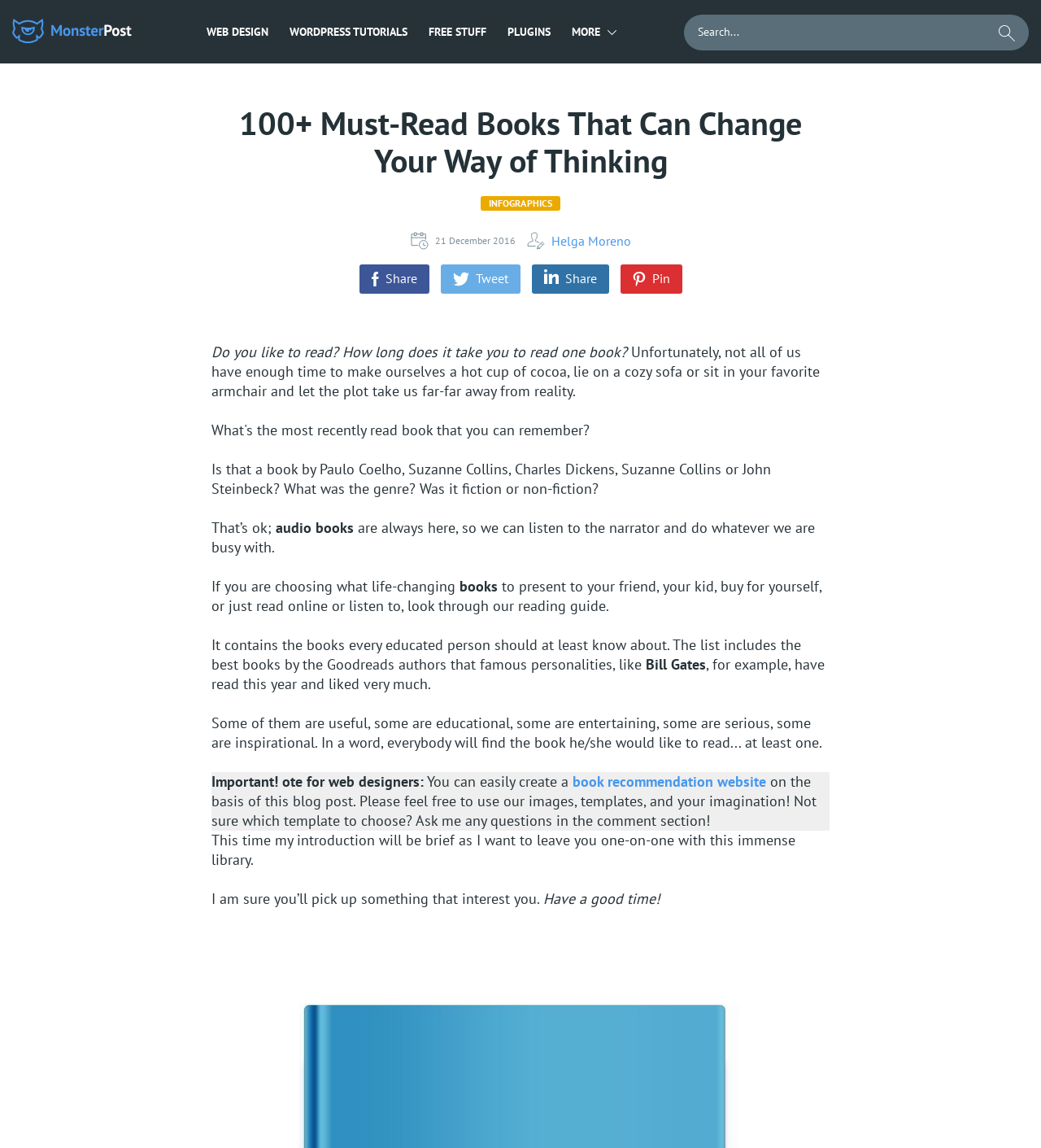Highlight the bounding box of the UI element that corresponds to this description: "book recommendation website".

[0.55, 0.673, 0.736, 0.689]